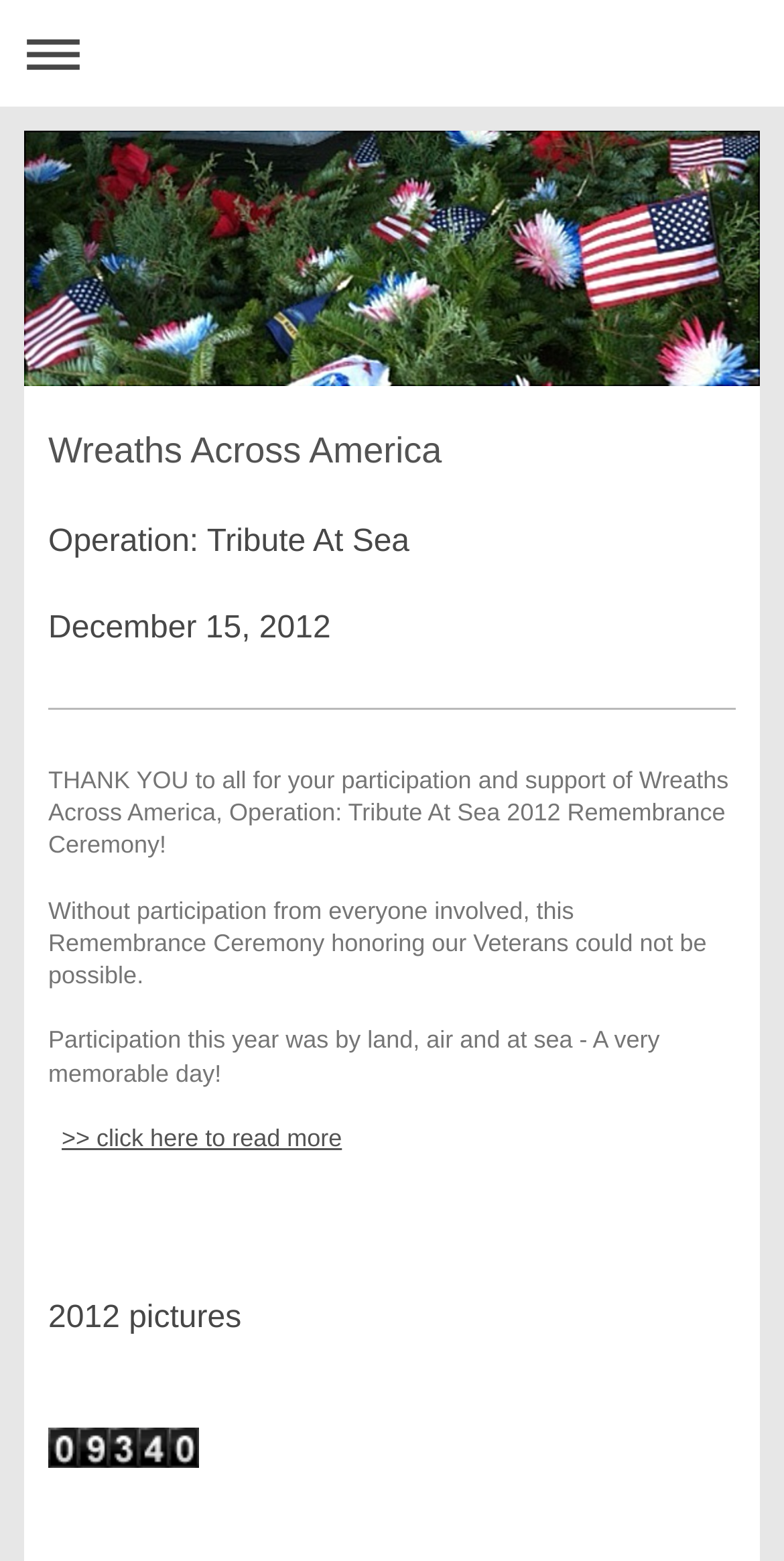Locate the UI element described by Expand/collapse navigation and provide its bounding box coordinates. Use the format (top-left x, top-left y, bottom-right x, bottom-right y) with all values as floating point numbers between 0 and 1.

[0.013, 0.006, 0.987, 0.062]